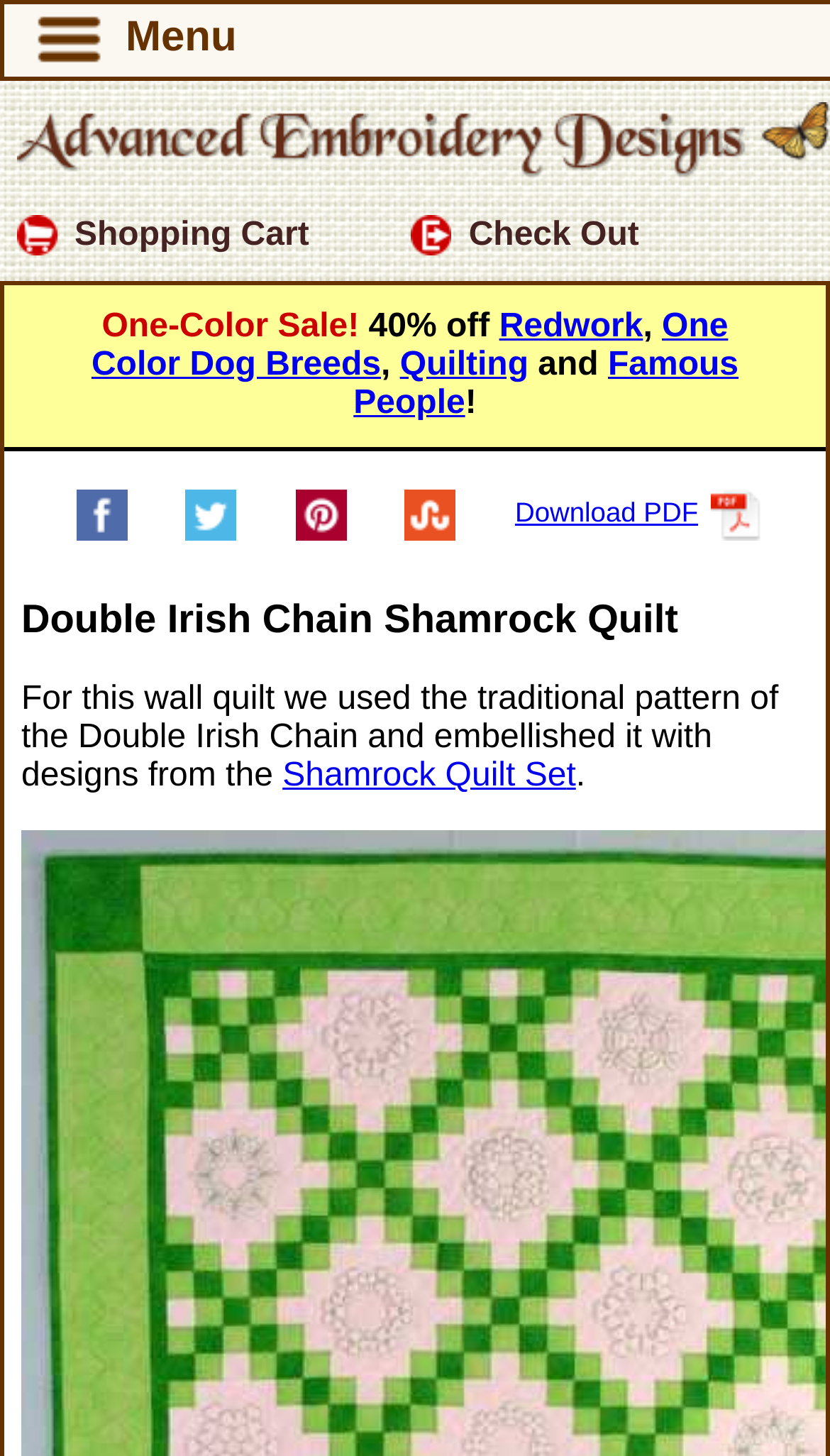Locate the bounding box coordinates of the clickable area needed to fulfill the instruction: "Share on Facebook".

[0.091, 0.354, 0.153, 0.376]